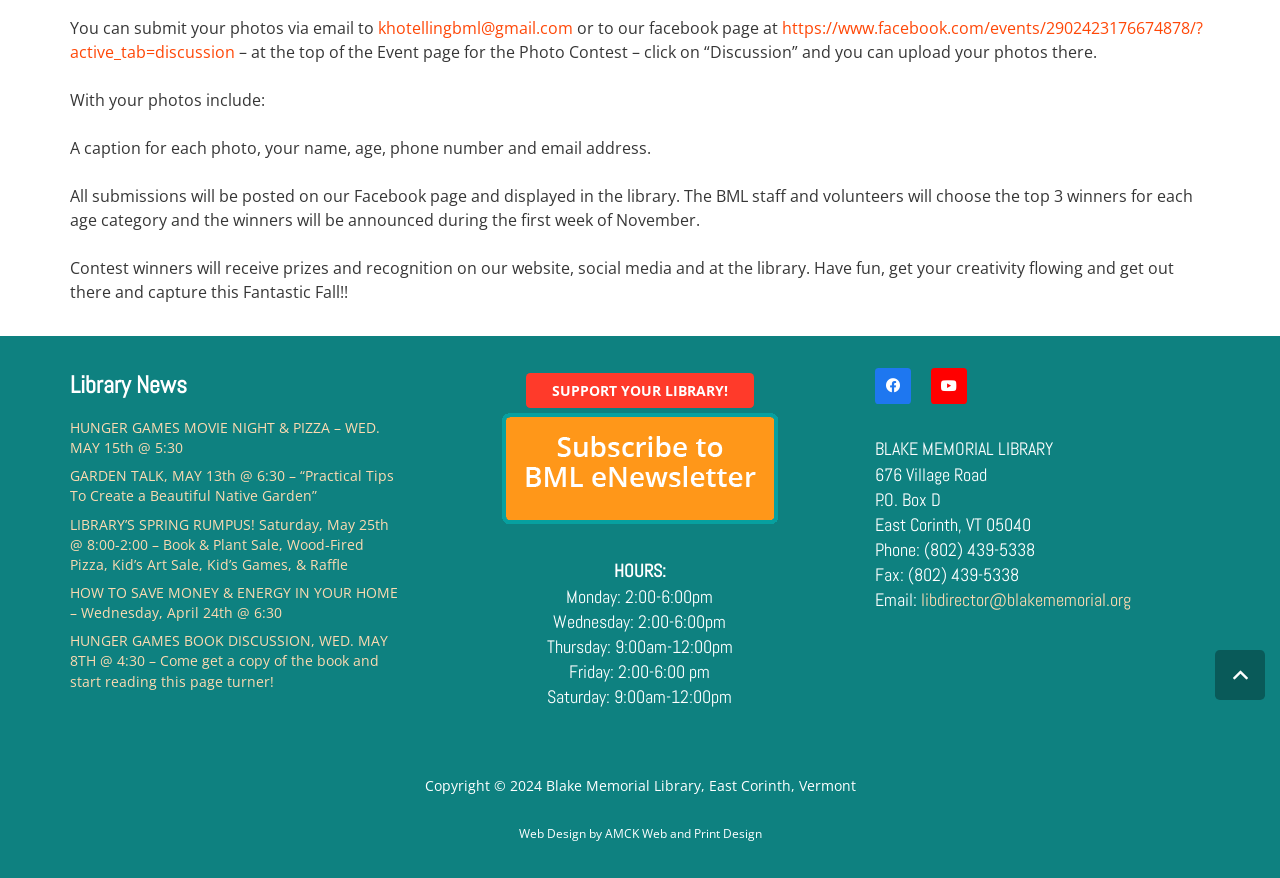Locate the bounding box coordinates of the UI element described by: "Support Your Library!". Provide the coordinates as four float numbers between 0 and 1, formatted as [left, top, right, bottom].

[0.411, 0.425, 0.589, 0.464]